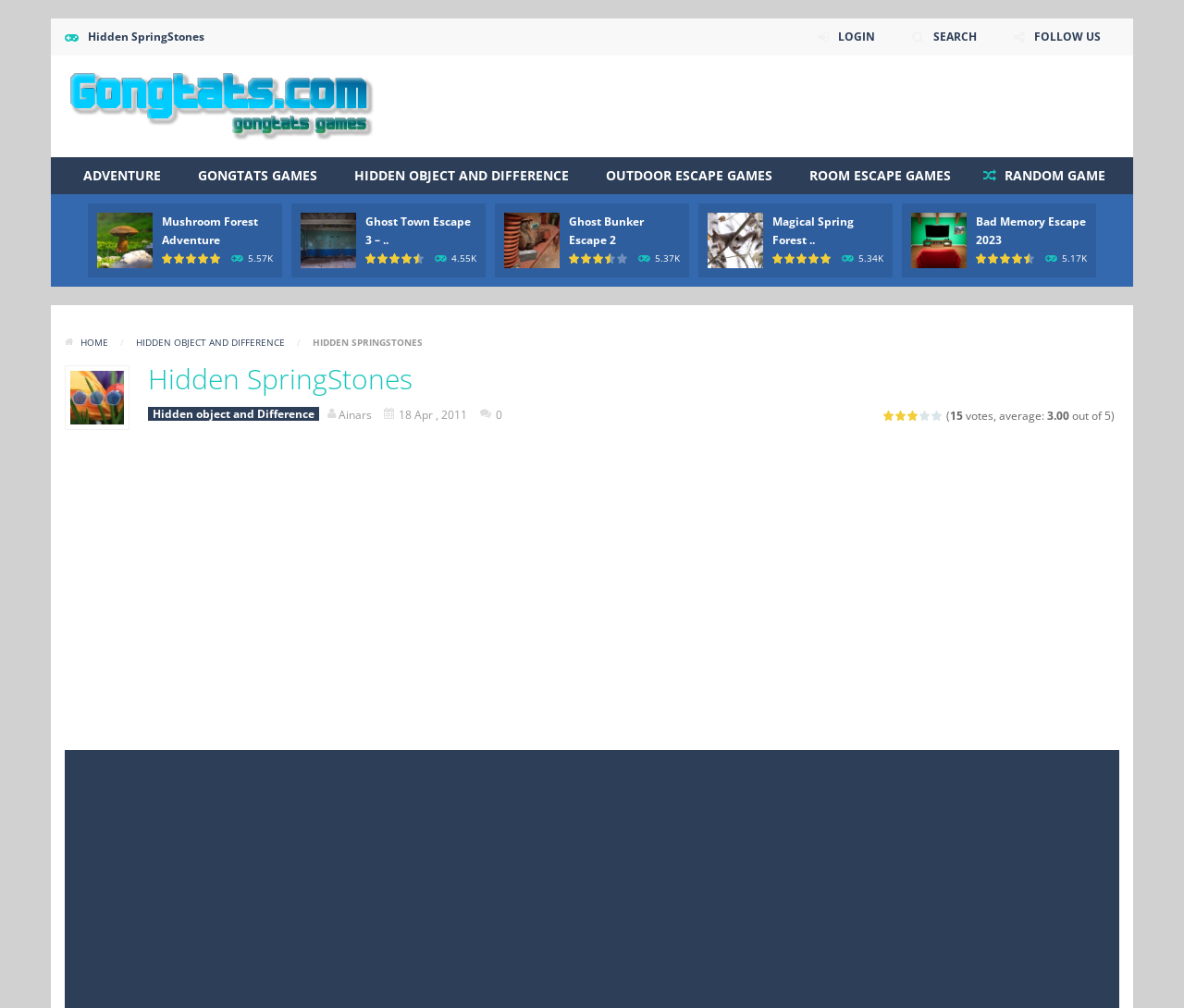Give a one-word or one-phrase response to the question: 
How many stars are displayed in the rating system?

5